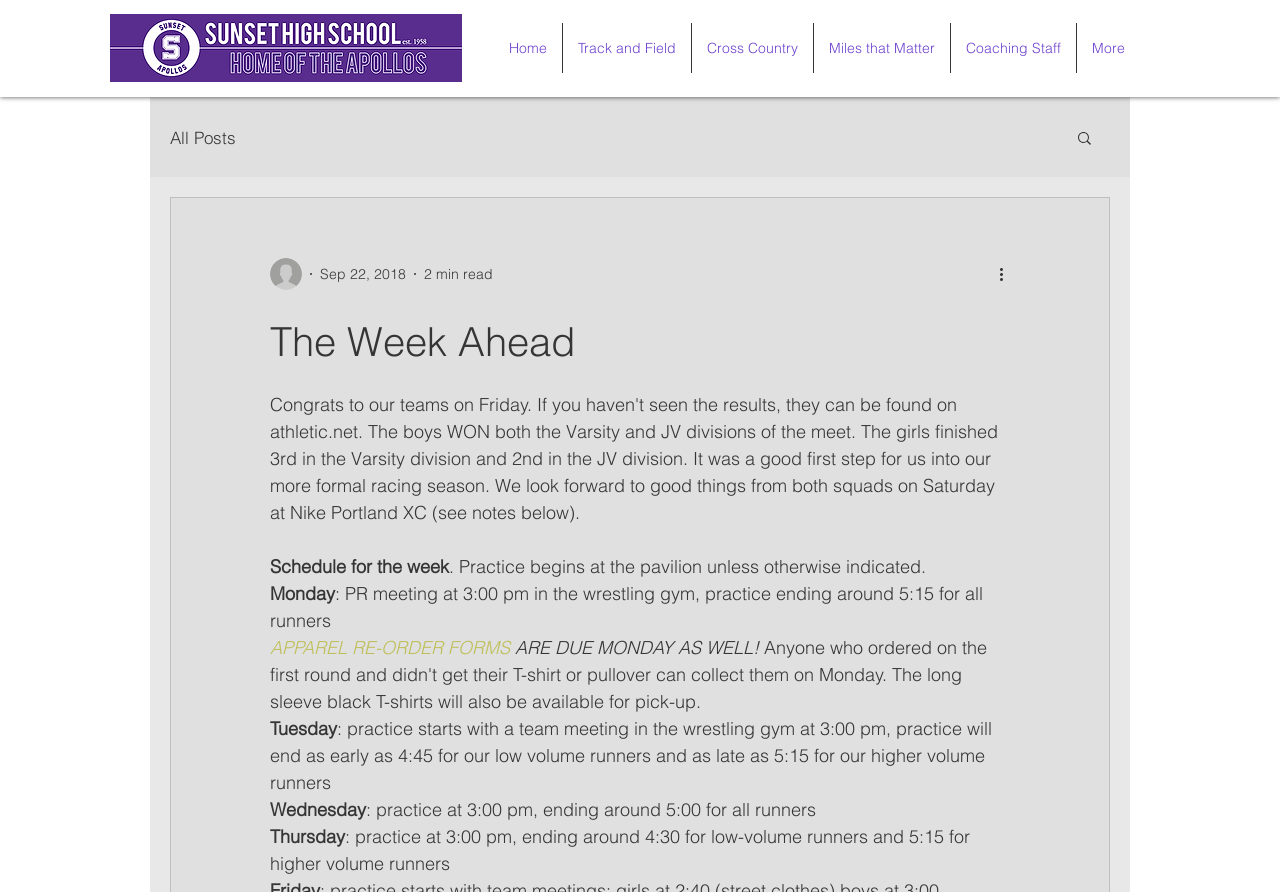Specify the bounding box coordinates of the region I need to click to perform the following instruction: "Click on the 'Guide to Bombay' link". The coordinates must be four float numbers in the range of 0 to 1, i.e., [left, top, right, bottom].

None